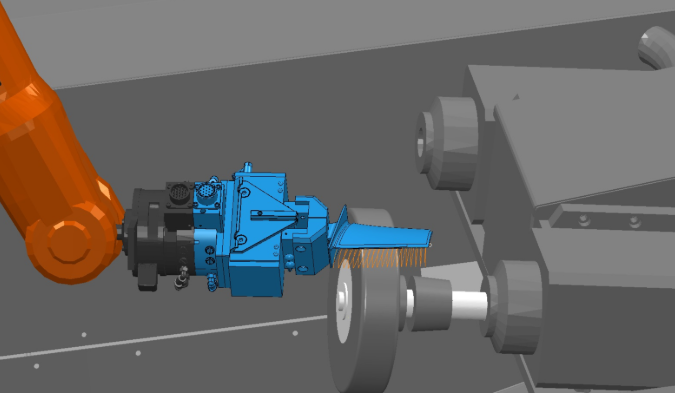What is the benefit of using robotic polishing systems?
Look at the image and respond with a one-word or short-phrase answer.

reduces environmental impact